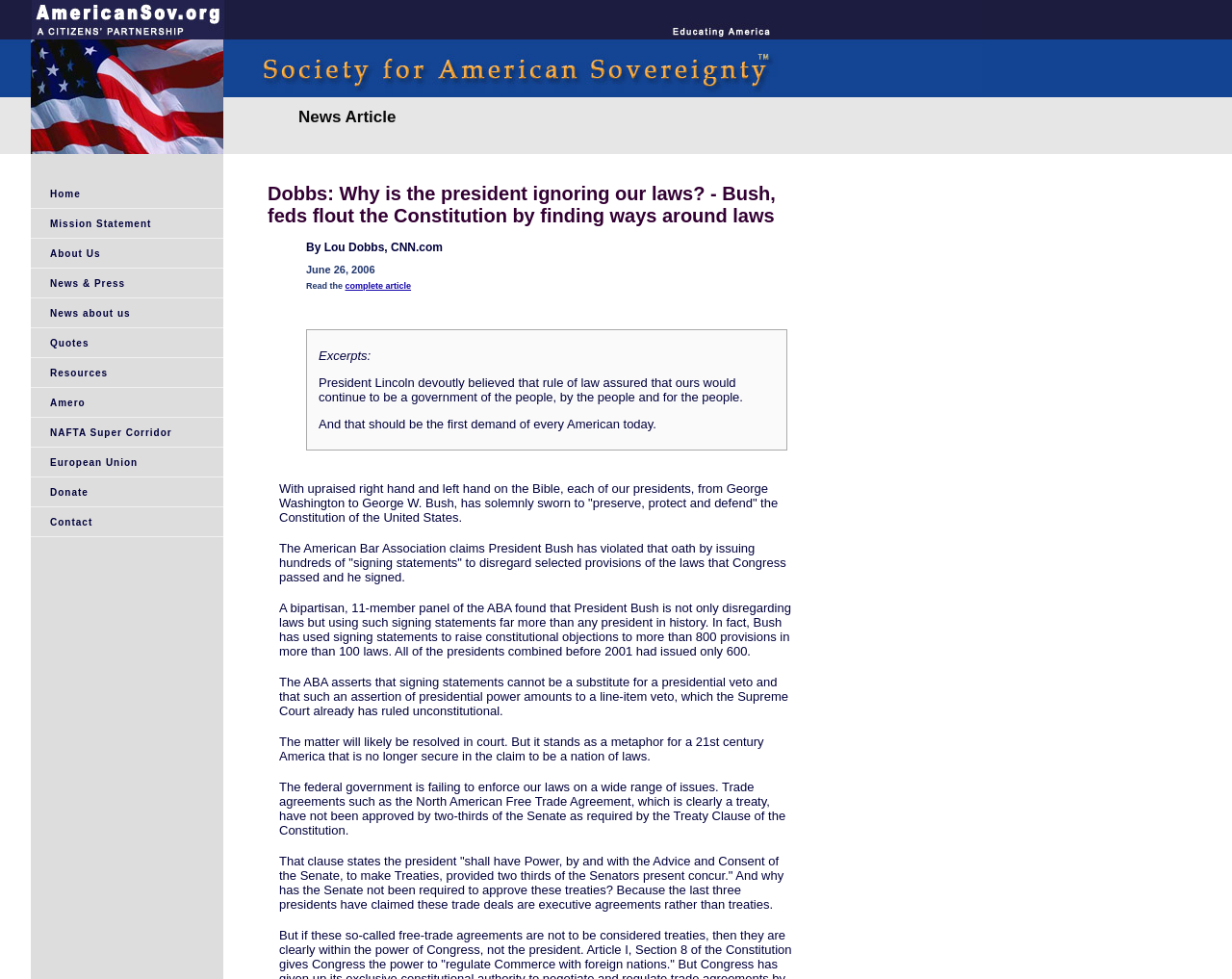What is the name of the organization?
Please use the image to provide an in-depth answer to the question.

The name of the organization can be found in the top-left corner of the webpage, where it is displayed as an image and also as a text 'Society for American Sovereignty'.